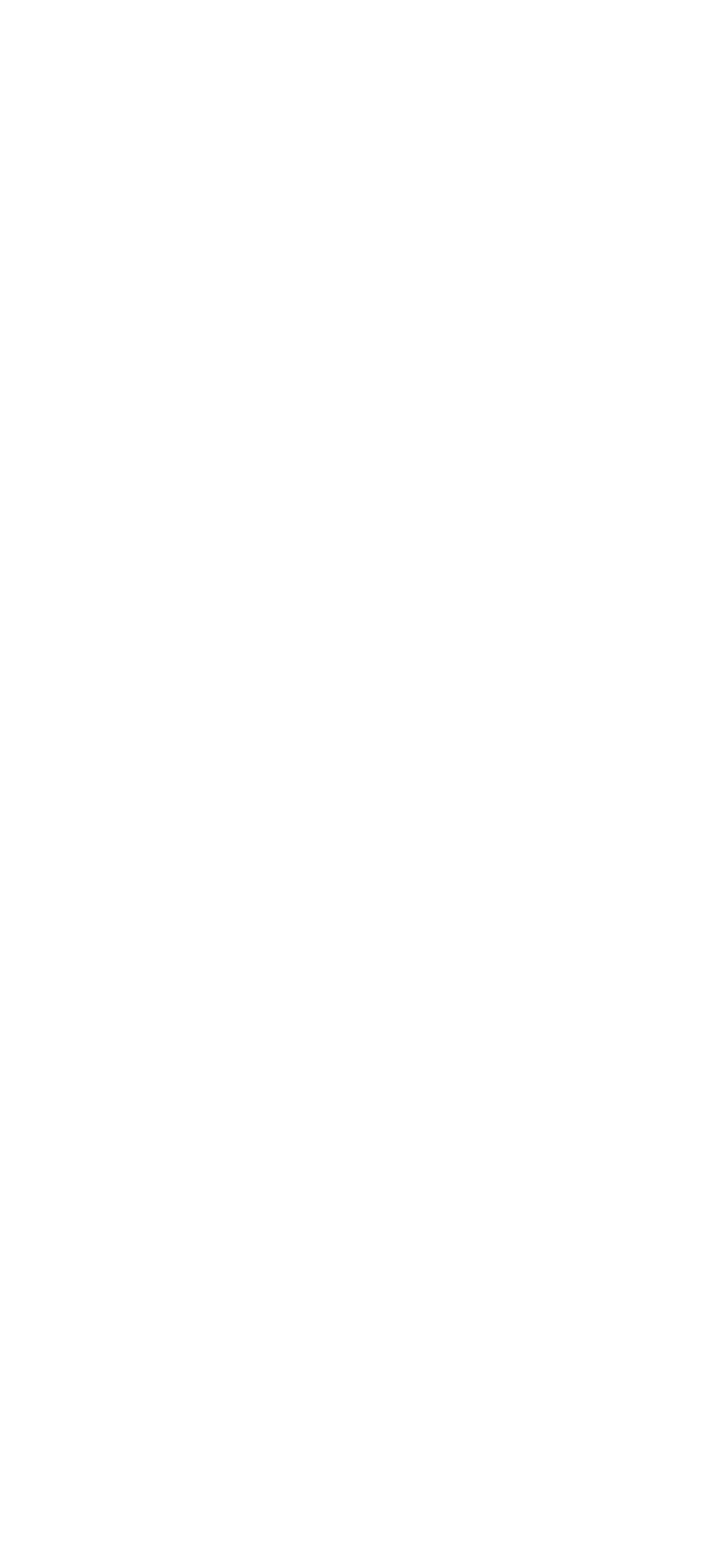Locate the bounding box coordinates of the area you need to click to fulfill this instruction: 'access gibuthy'. The coordinates must be in the form of four float numbers ranging from 0 to 1: [left, top, right, bottom].

[0.103, 0.128, 0.223, 0.147]